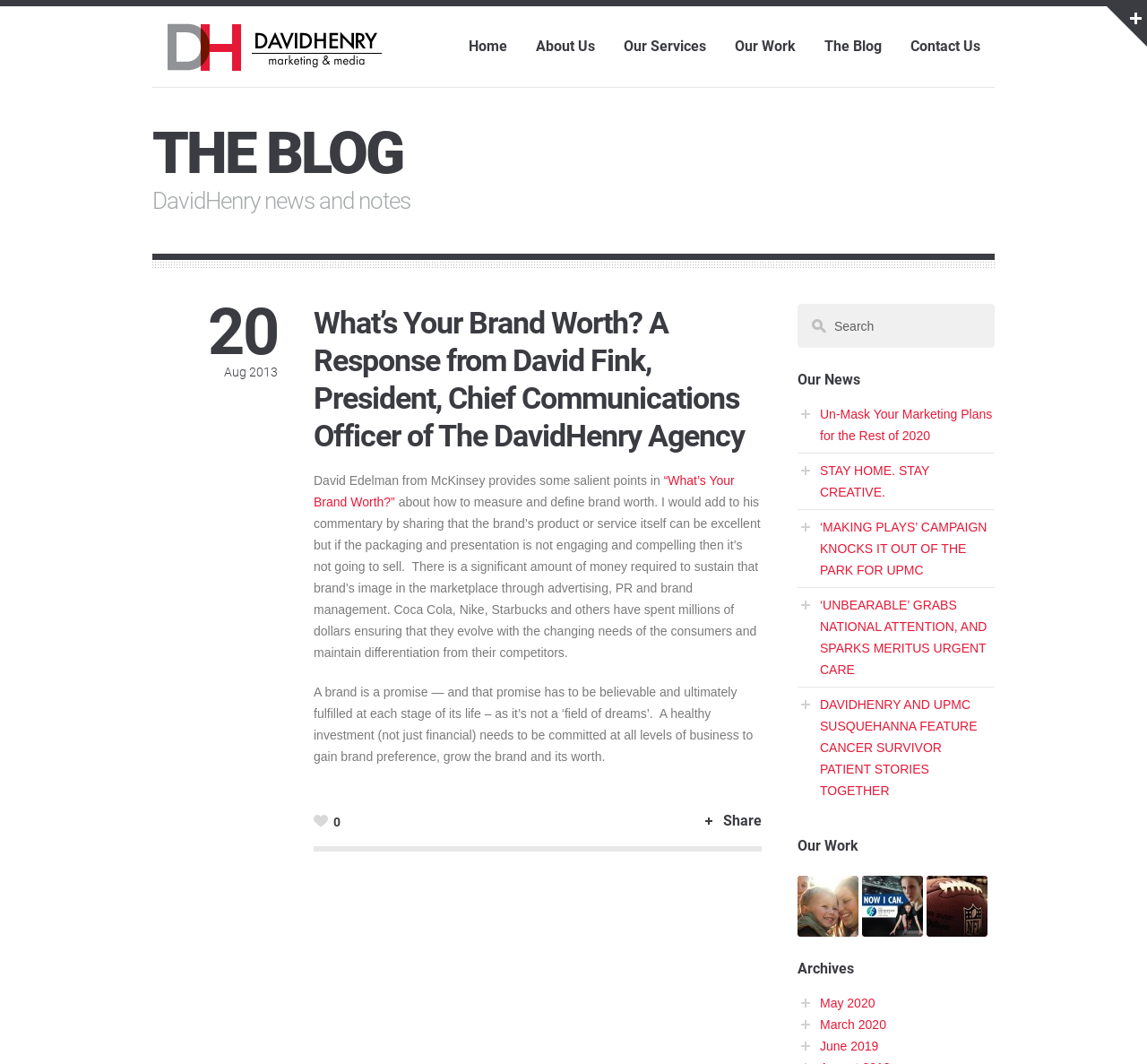Locate the bounding box coordinates of the clickable part needed for the task: "Read the blog post 'Un-Mask Your Marketing Plans for the Rest of 2020'".

[0.715, 0.382, 0.865, 0.416]